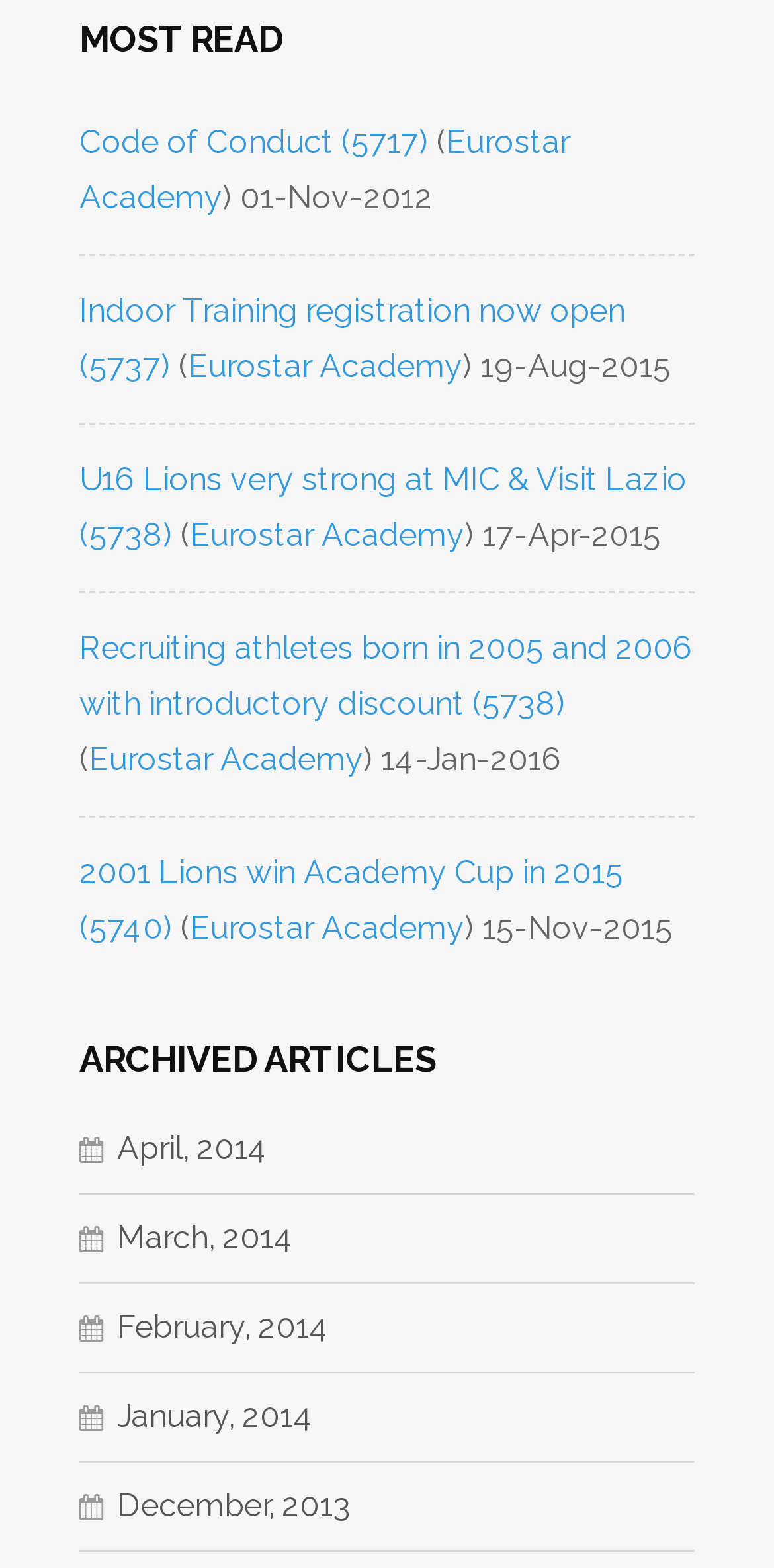Could you specify the bounding box coordinates for the clickable section to complete the following instruction: "Read Indoor Training registration now open"?

[0.103, 0.185, 0.808, 0.245]